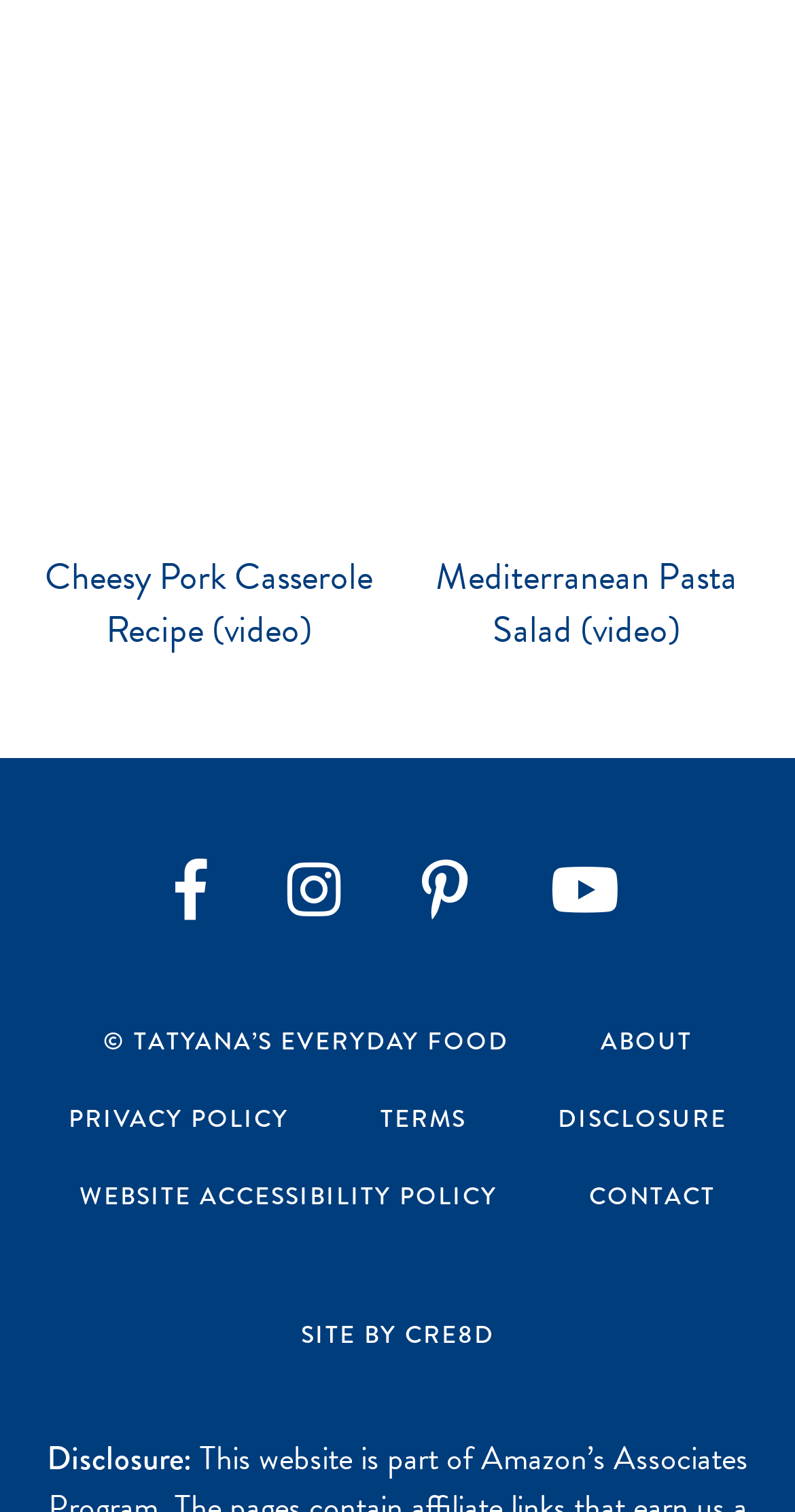Highlight the bounding box coordinates of the region I should click on to meet the following instruction: "Read the about page".

[0.755, 0.677, 0.871, 0.701]